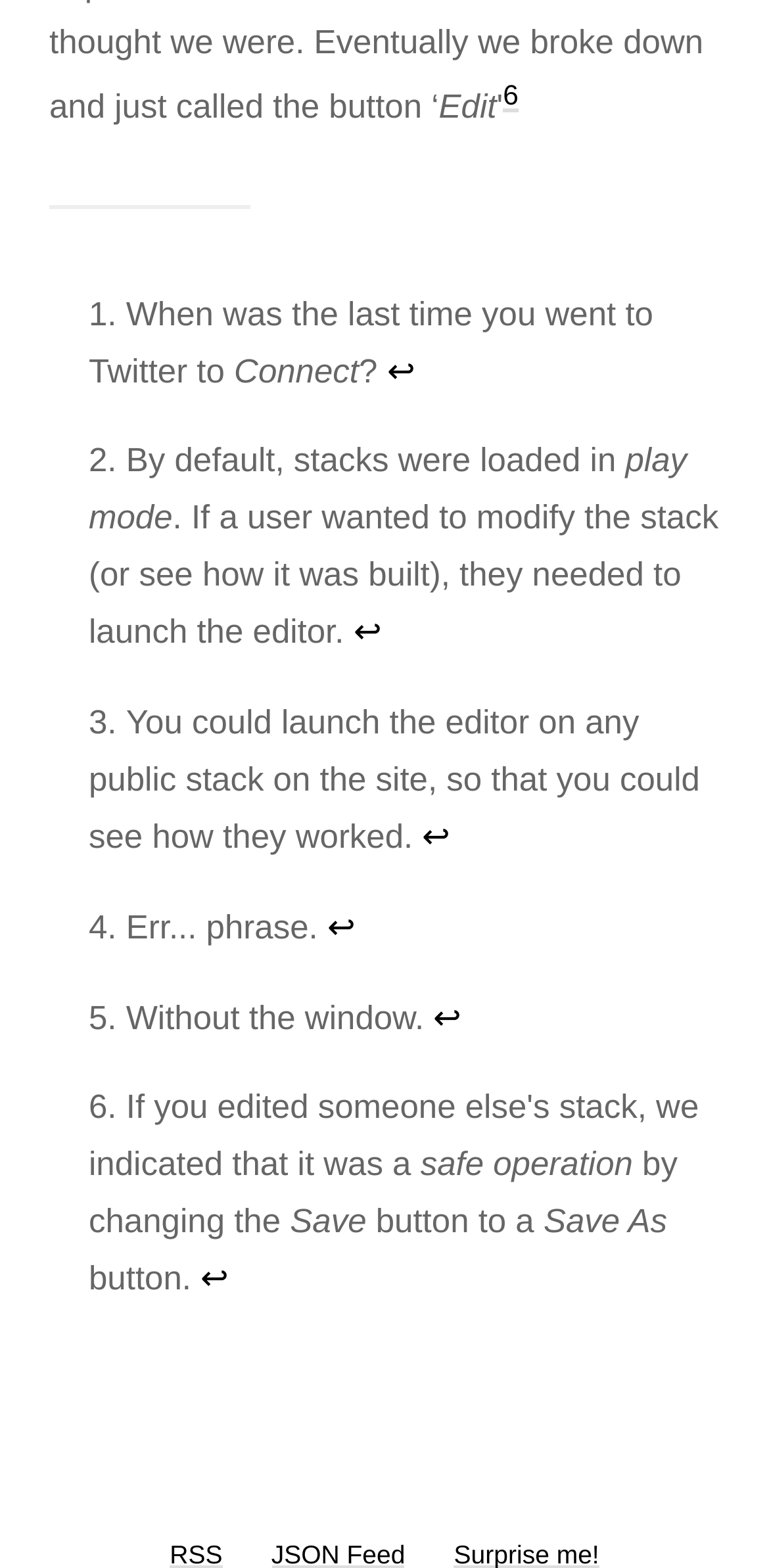Please specify the bounding box coordinates of the clickable region necessary for completing the following instruction: "Click Edit". The coordinates must consist of four float numbers between 0 and 1, i.e., [left, top, right, bottom].

[0.571, 0.056, 0.646, 0.08]